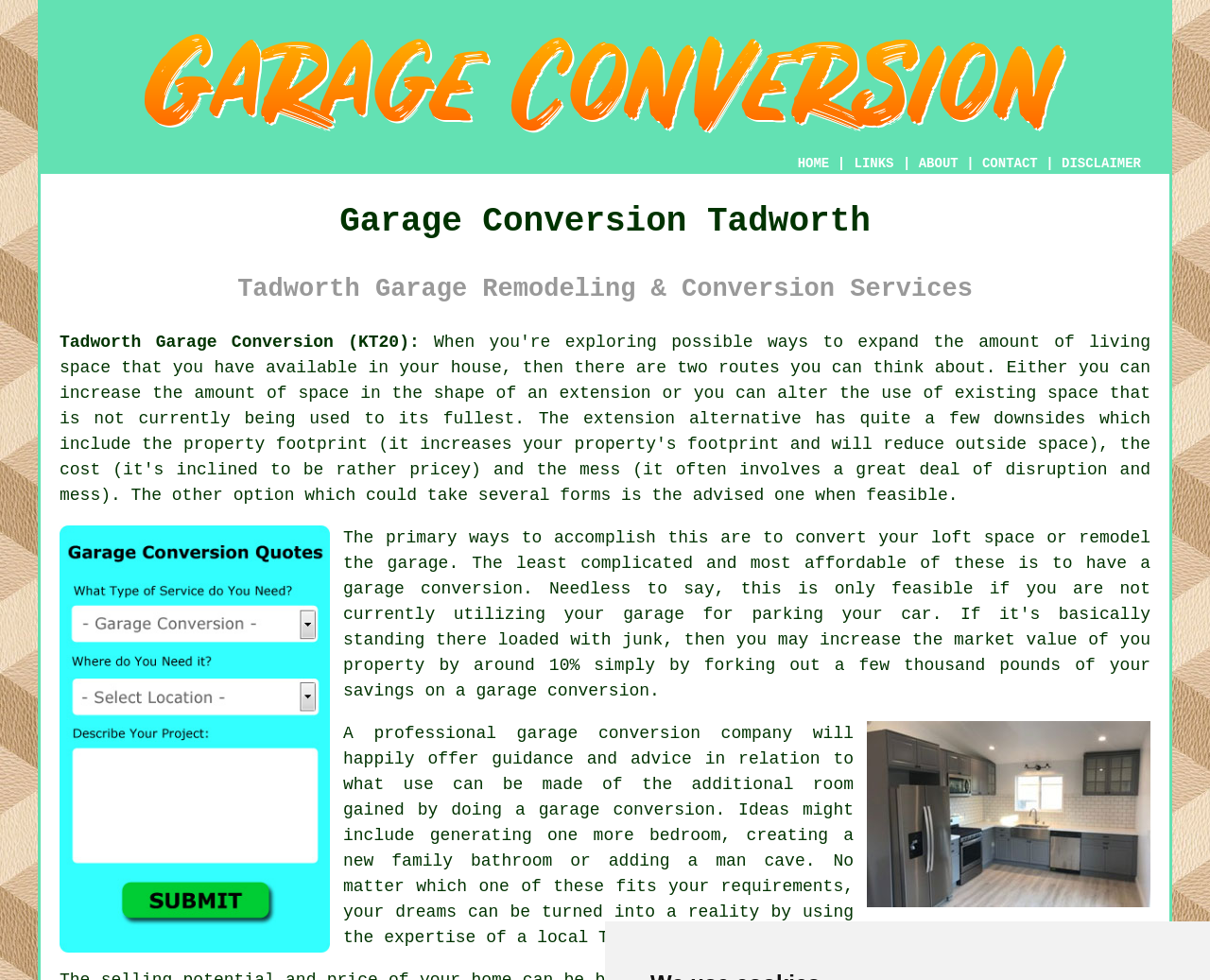What type of company can offer guidance on garage conversion?
Answer with a single word or short phrase according to what you see in the image.

Garage conversion company